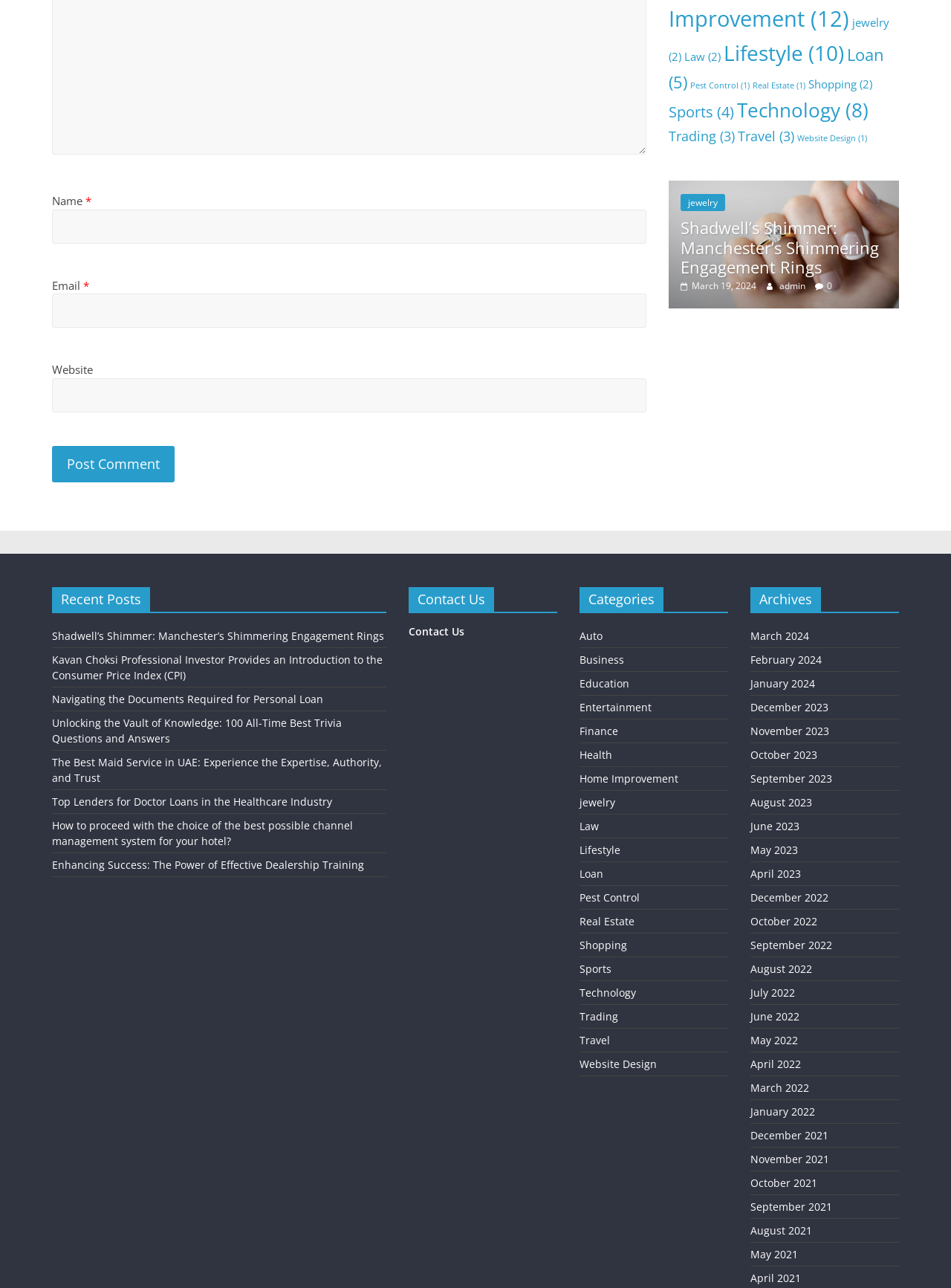Find and indicate the bounding box coordinates of the region you should select to follow the given instruction: "Click Post Comment".

[0.055, 0.346, 0.184, 0.374]